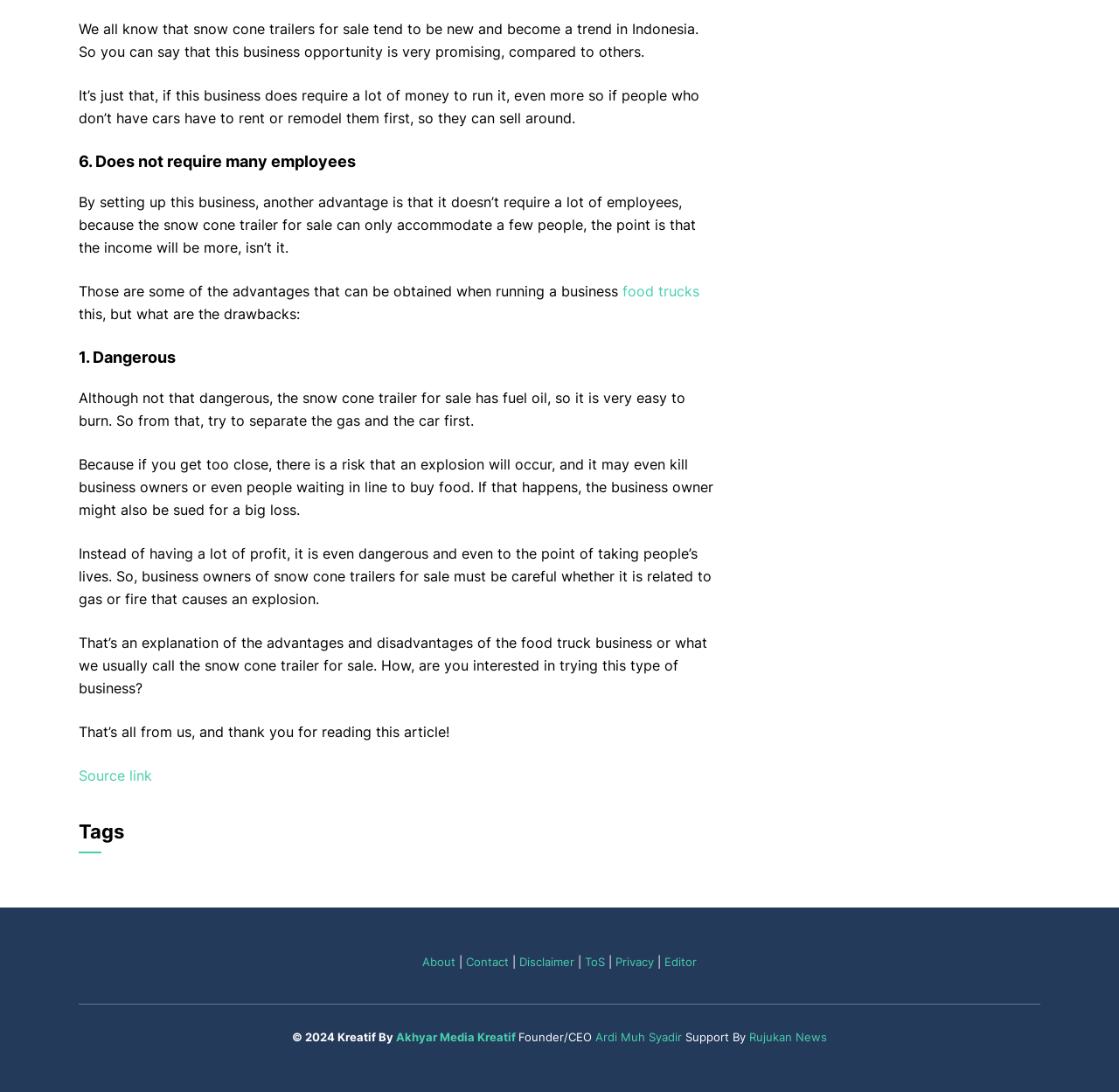What is the main topic of this article?
Please describe in detail the information shown in the image to answer the question.

Based on the content of the article, it appears to be discussing the advantages and disadvantages of running a snow cone trailer business, which is also referred to as a food truck business.